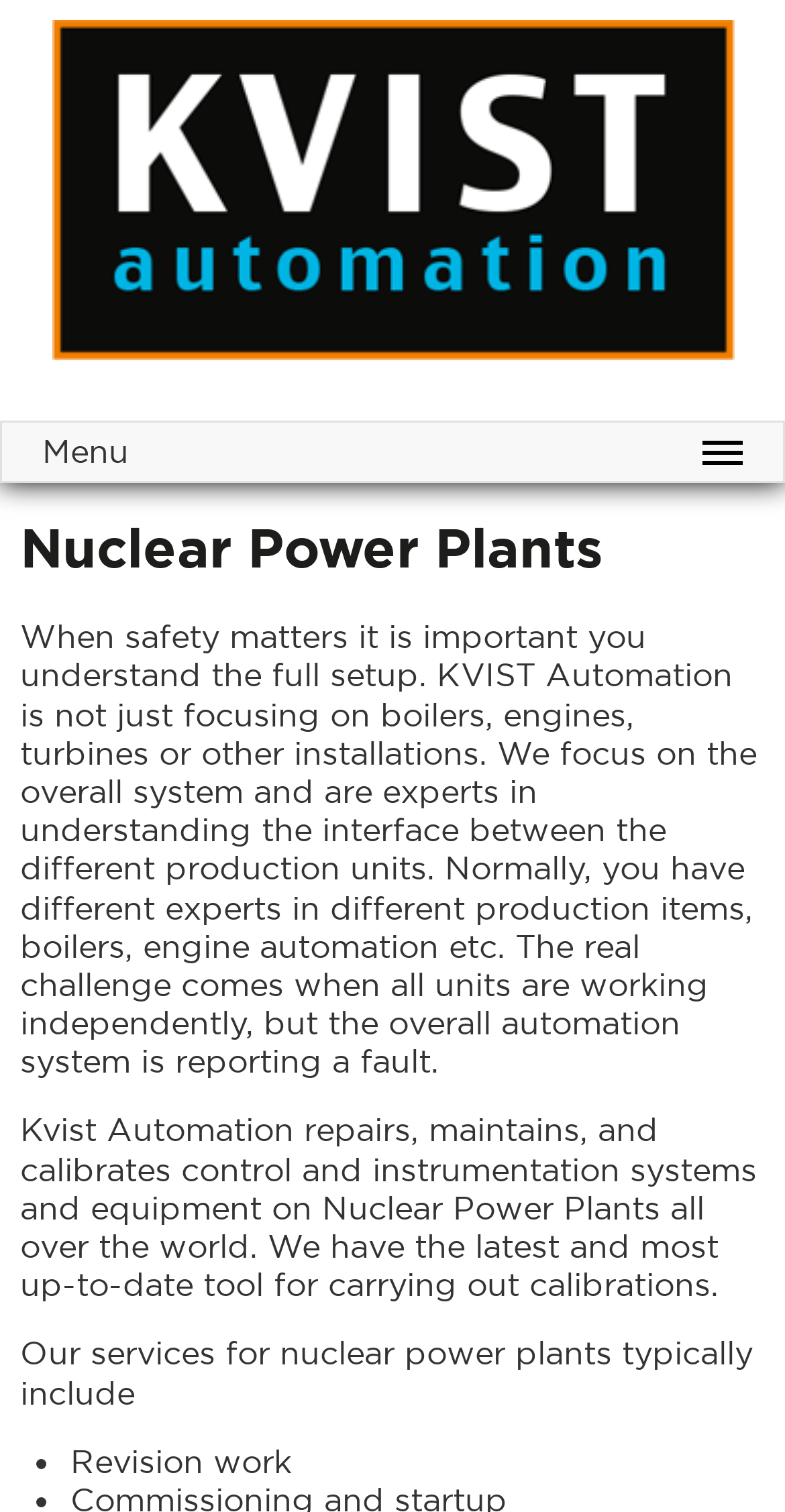Using the details from the image, please elaborate on the following question: What does Kvist Automation do to control and instrumentation systems?

The action performed by Kvist Automation on control and instrumentation systems is obtained from the StaticText element with bounding box coordinates [0.026, 0.734, 0.964, 0.863], which states that the company repairs, maintains, and calibrates these systems.